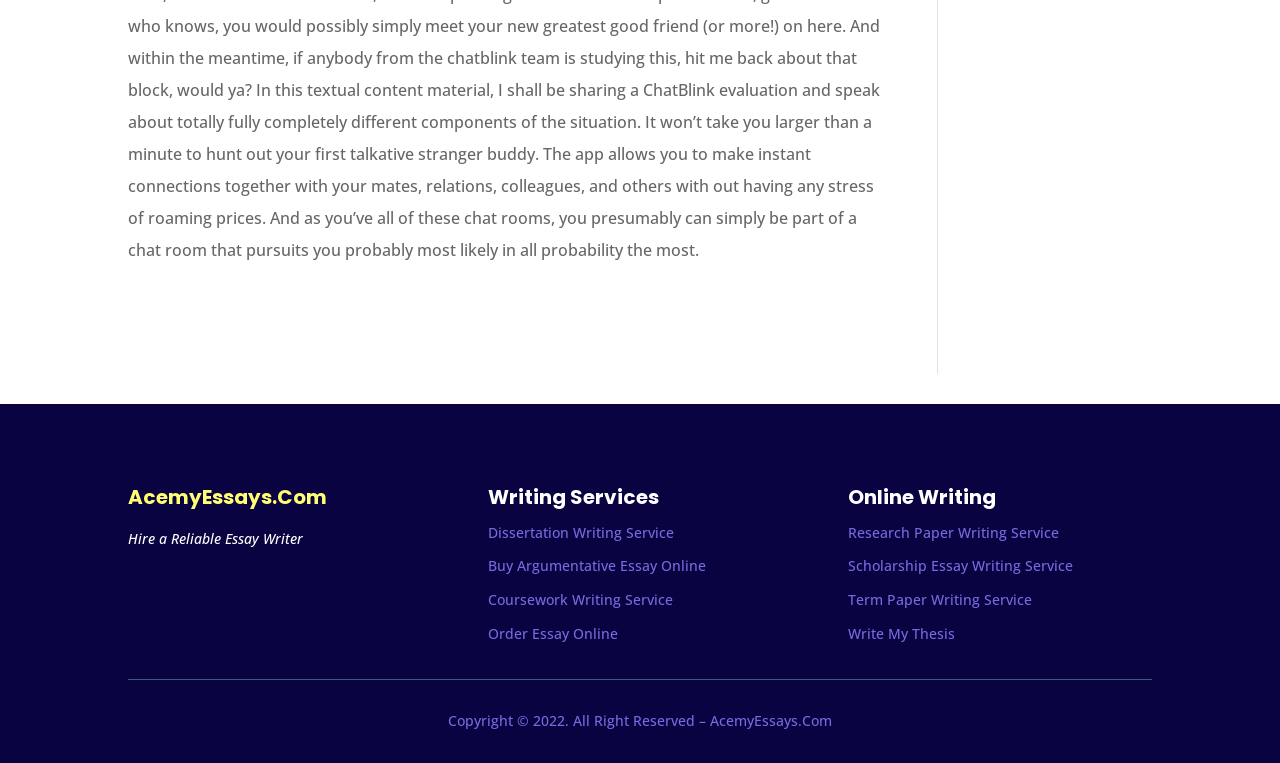Use a single word or phrase to answer the question: 
What services are offered under 'Writing Services'?

Dissertation, Argumentative Essay, Coursework, Essay